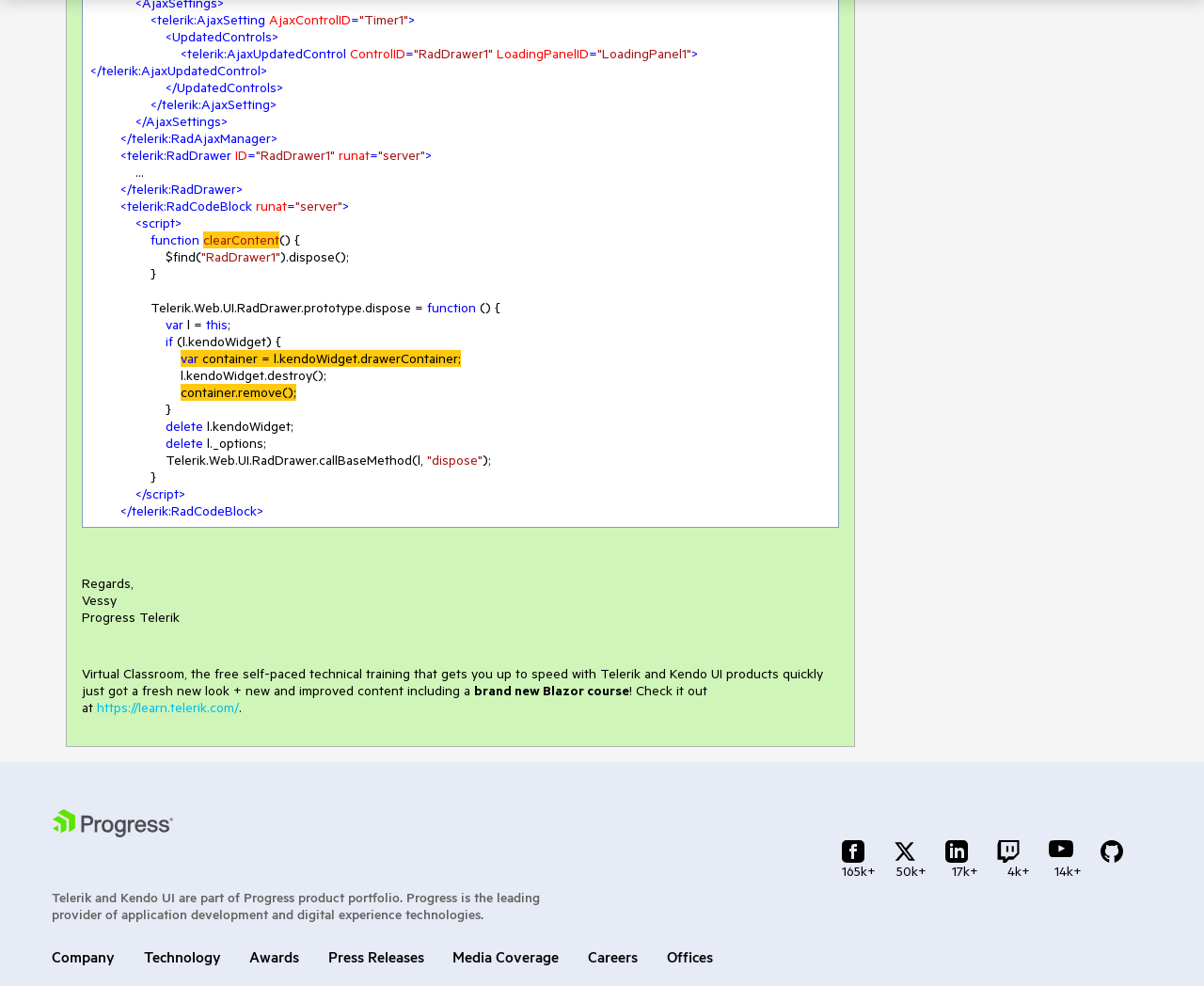Can you find the bounding box coordinates for the element that needs to be clicked to execute this instruction: "configure the RadDrawer1"? The coordinates should be given as four float numbers between 0 and 1, i.e., [left, top, right, bottom].

[0.212, 0.149, 0.278, 0.166]